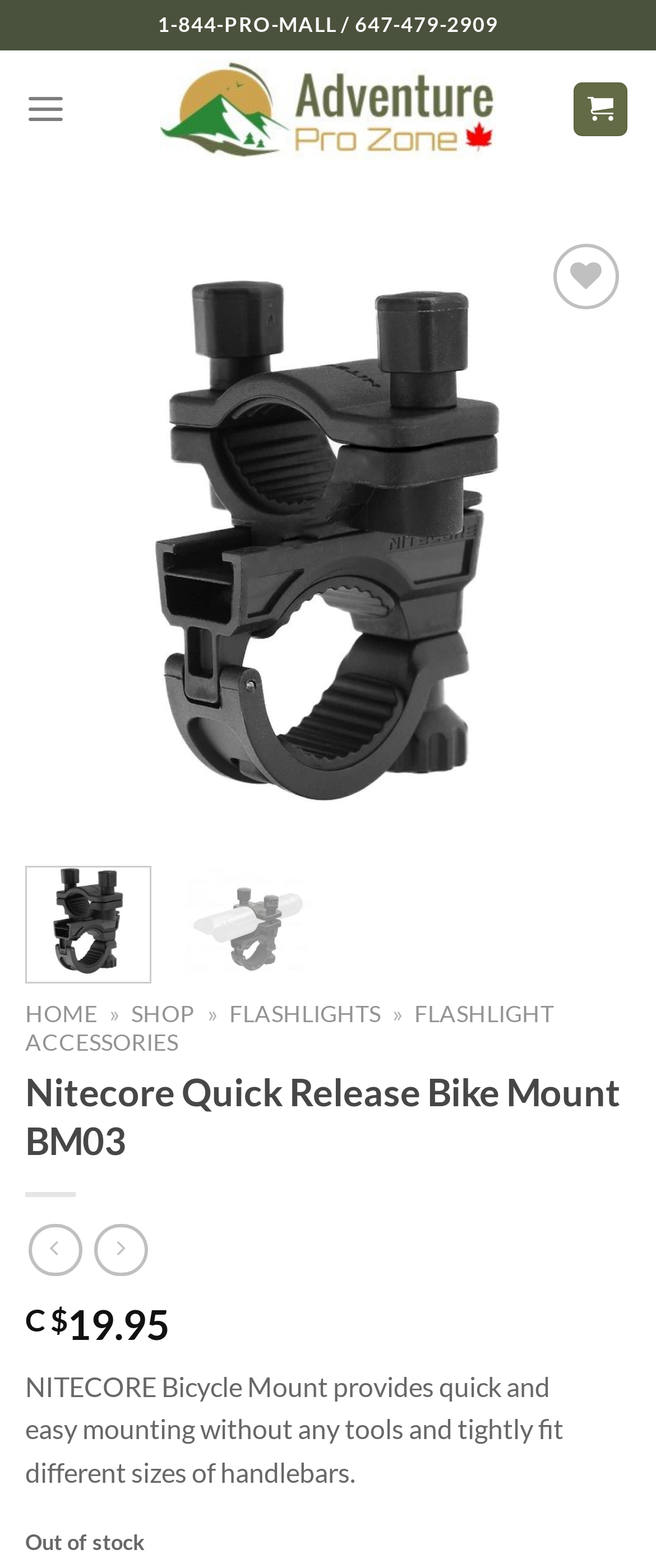Please determine the bounding box of the UI element that matches this description: Flashlight Accessories. The coordinates should be given as (top-left x, top-left y, bottom-right x, bottom-right y), with all values between 0 and 1.

[0.038, 0.638, 0.845, 0.673]